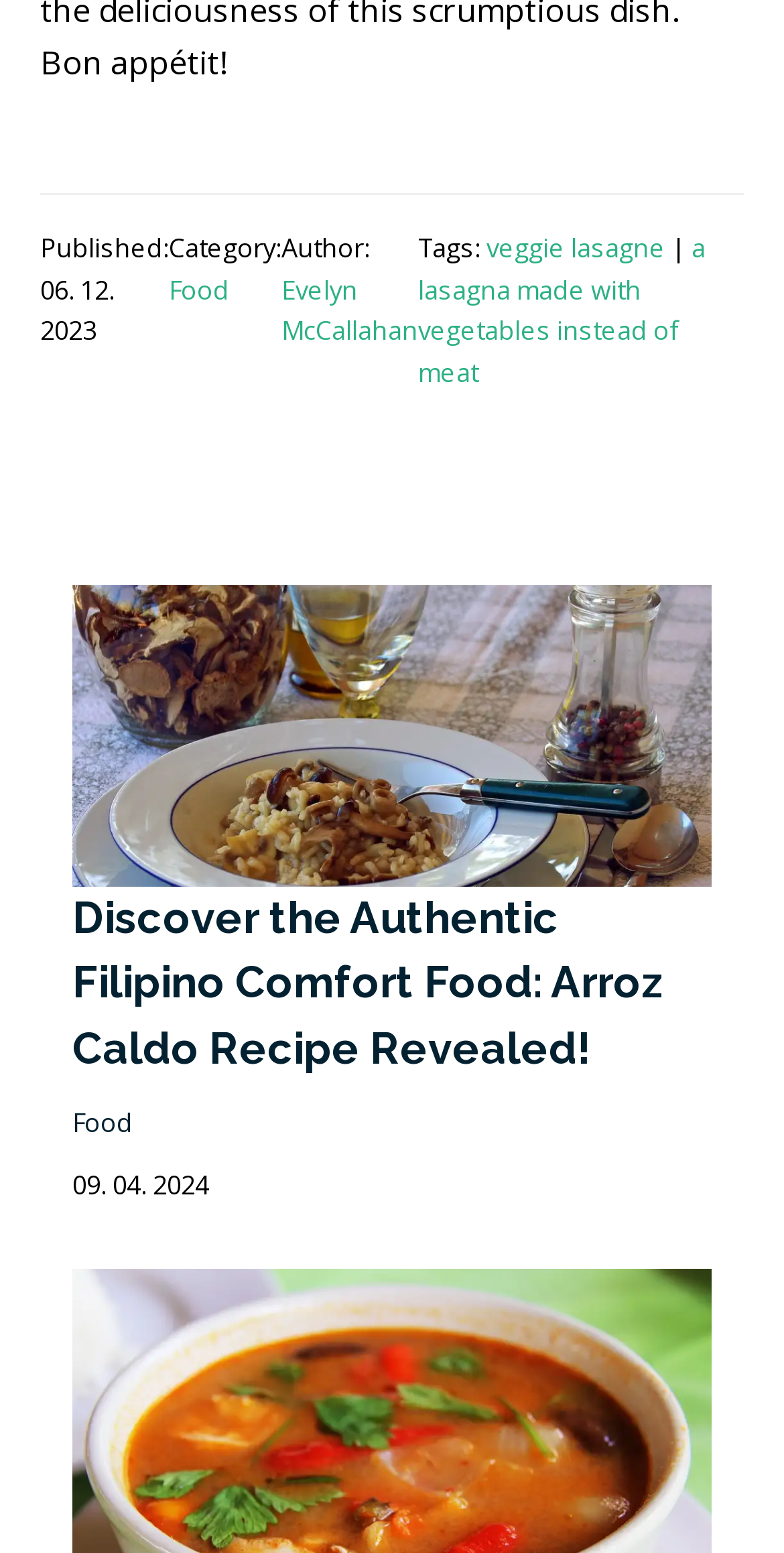Provide the bounding box coordinates of the area you need to click to execute the following instruction: "Click on the 'Food' category".

[0.215, 0.174, 0.292, 0.198]